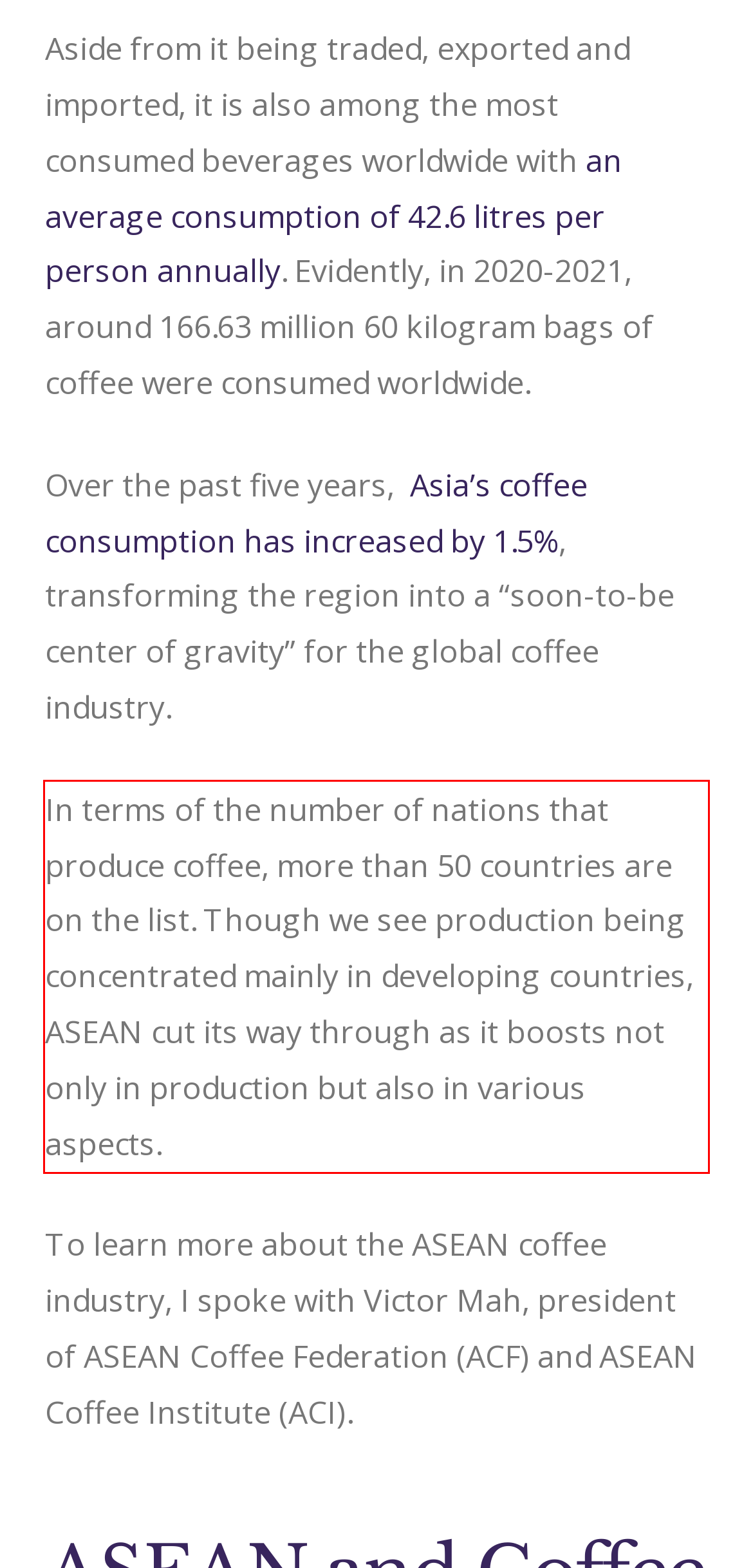You are given a screenshot showing a webpage with a red bounding box. Perform OCR to capture the text within the red bounding box.

In terms of the number of nations that produce coffee, more than 50 countries are on the list. Though we see production being concentrated mainly in developing countries, ASEAN cut its way through as it boosts not only in production but also in various aspects.